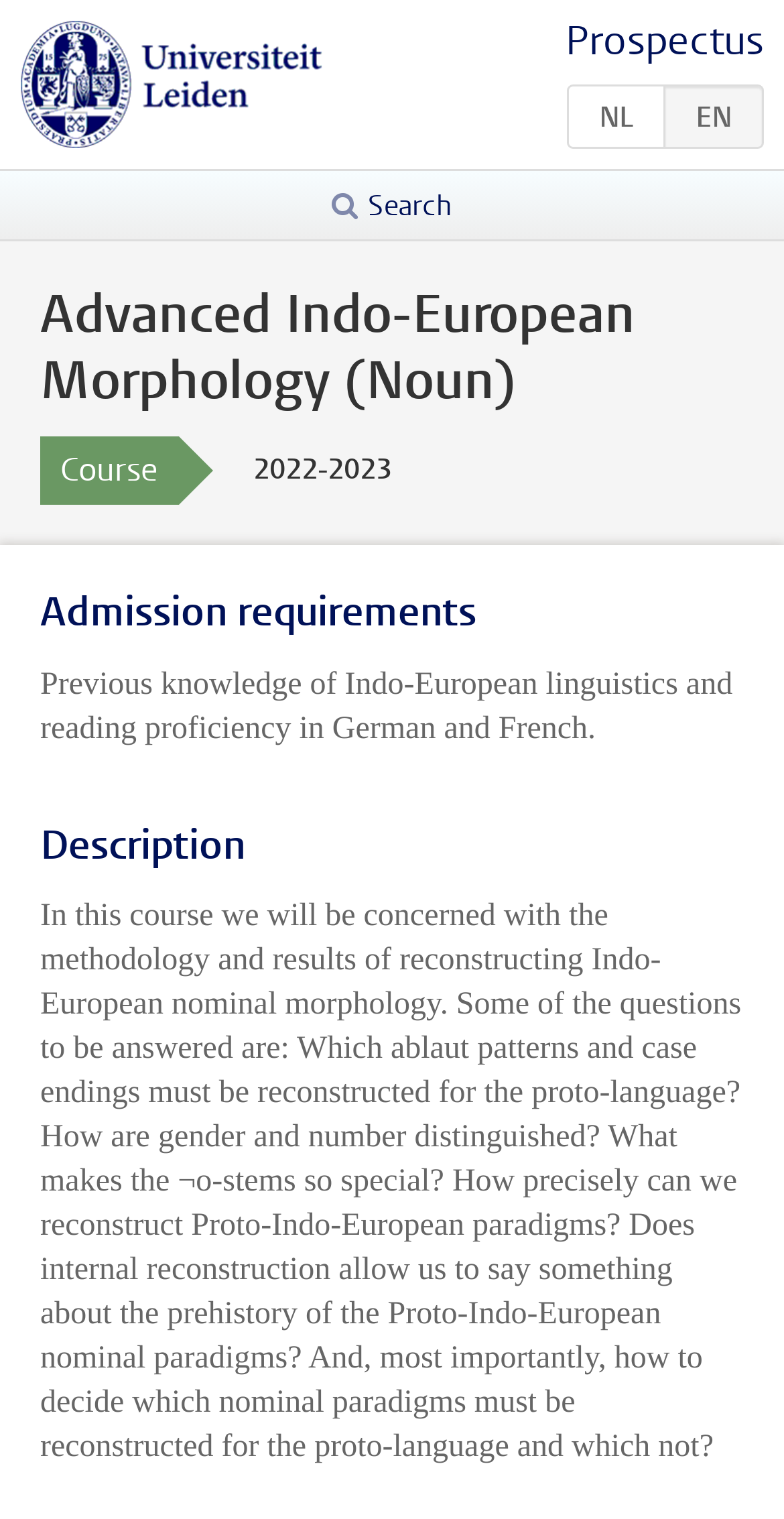Identify the headline of the webpage and generate its text content.

Advanced Indo-European Morphology (Noun)